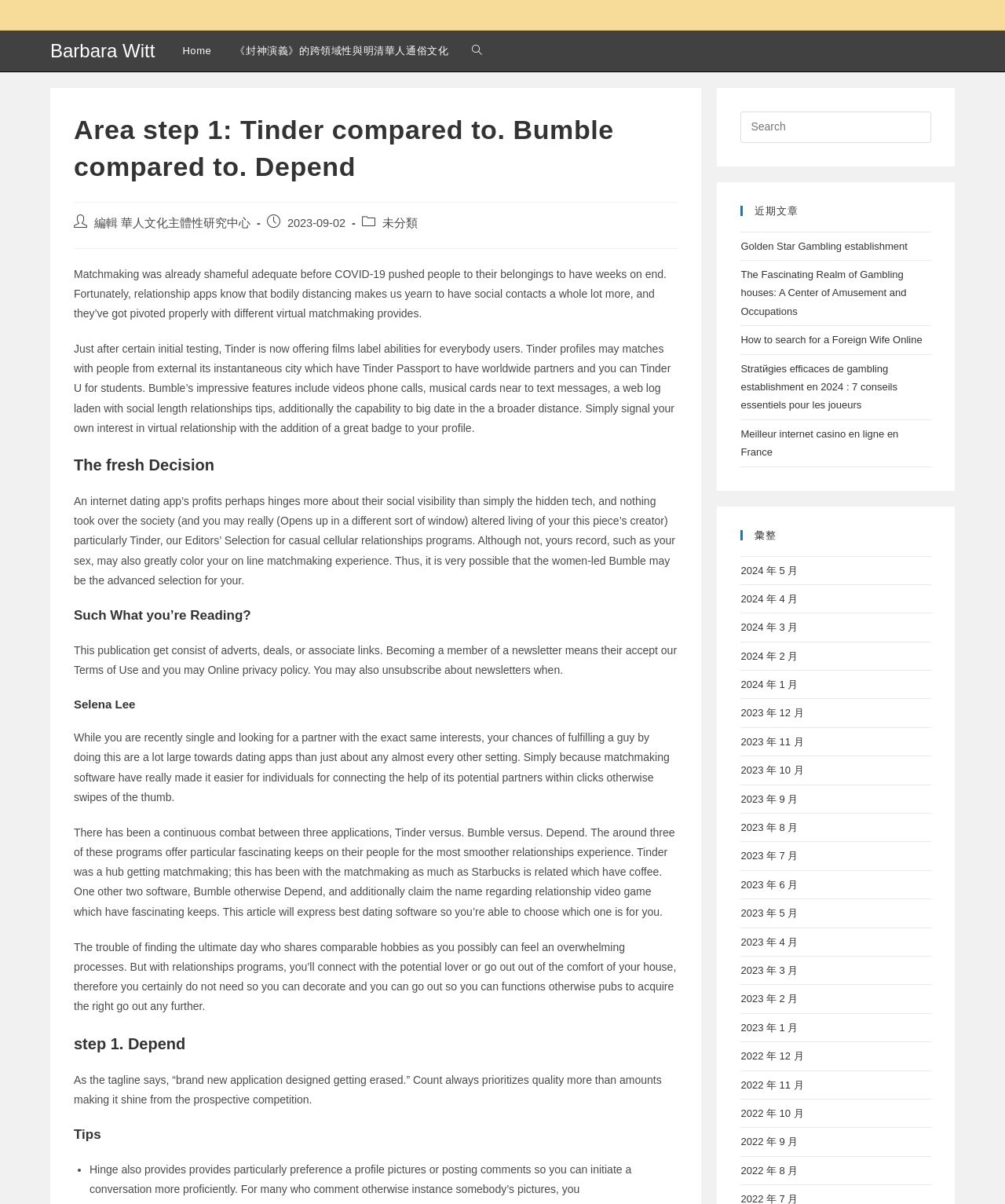Please give a one-word or short phrase response to the following question: 
What is the date of the article?

2023-09-02